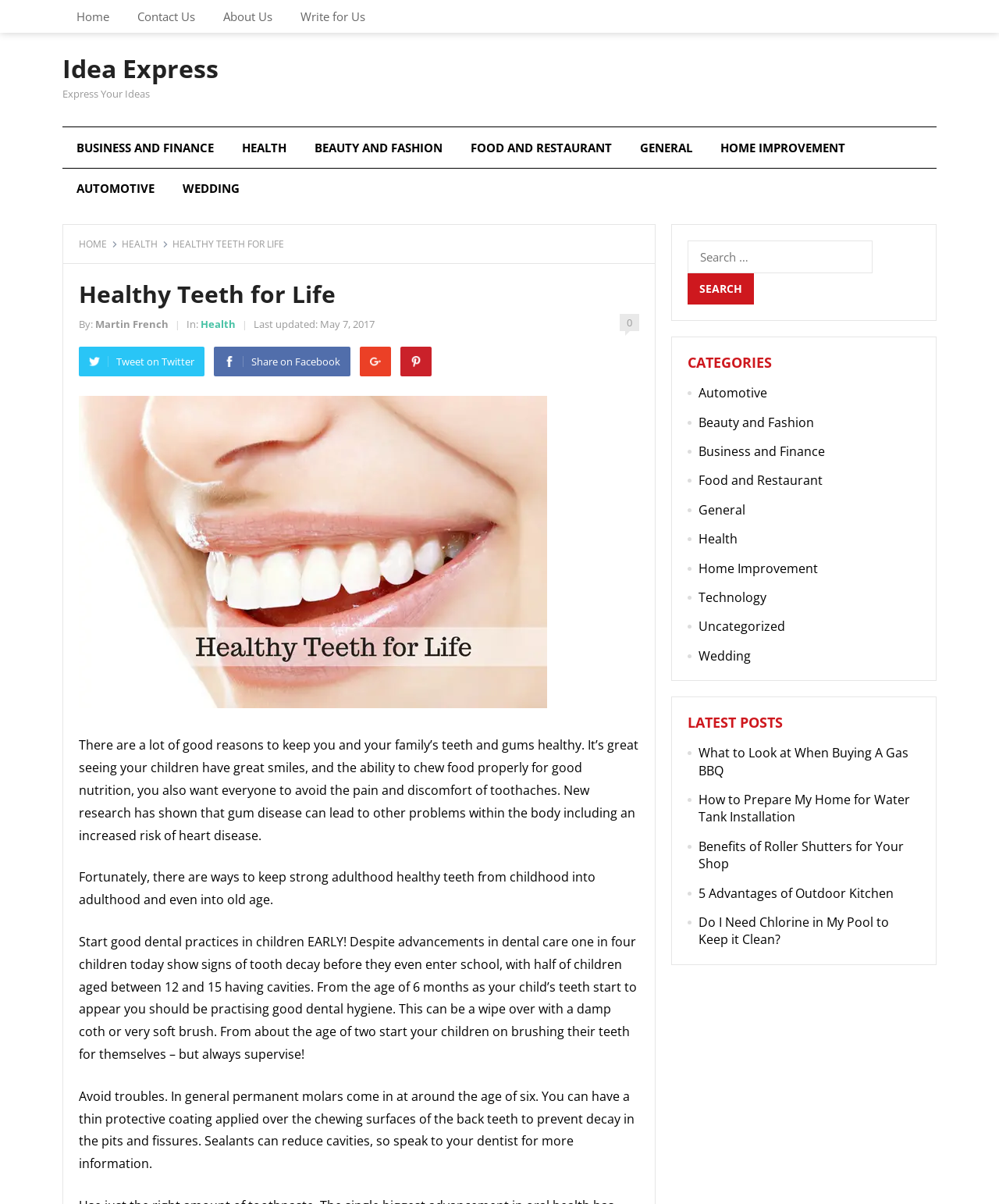Identify and provide the bounding box for the element described by: "Automotive".

[0.062, 0.139, 0.169, 0.173]